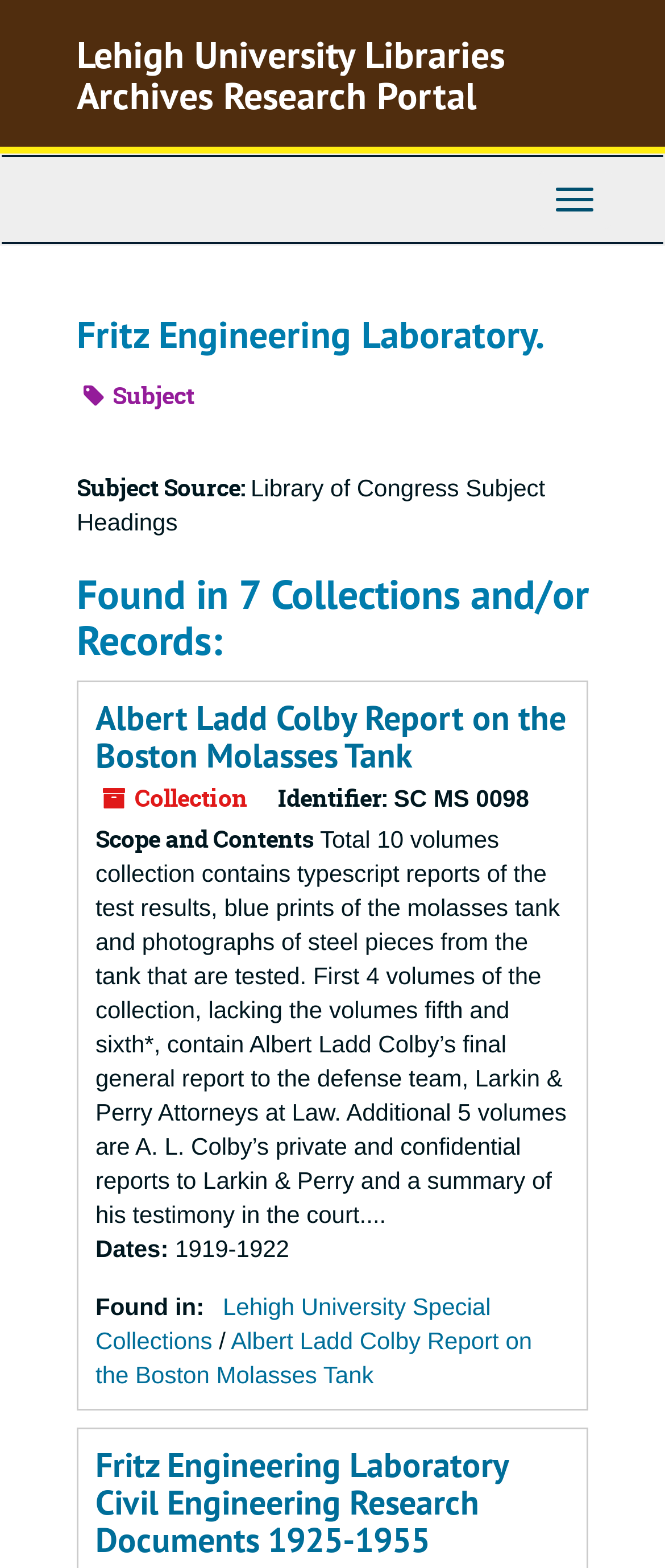What is the principal heading displayed on the webpage?

Lehigh University Libraries Archives Research Portal